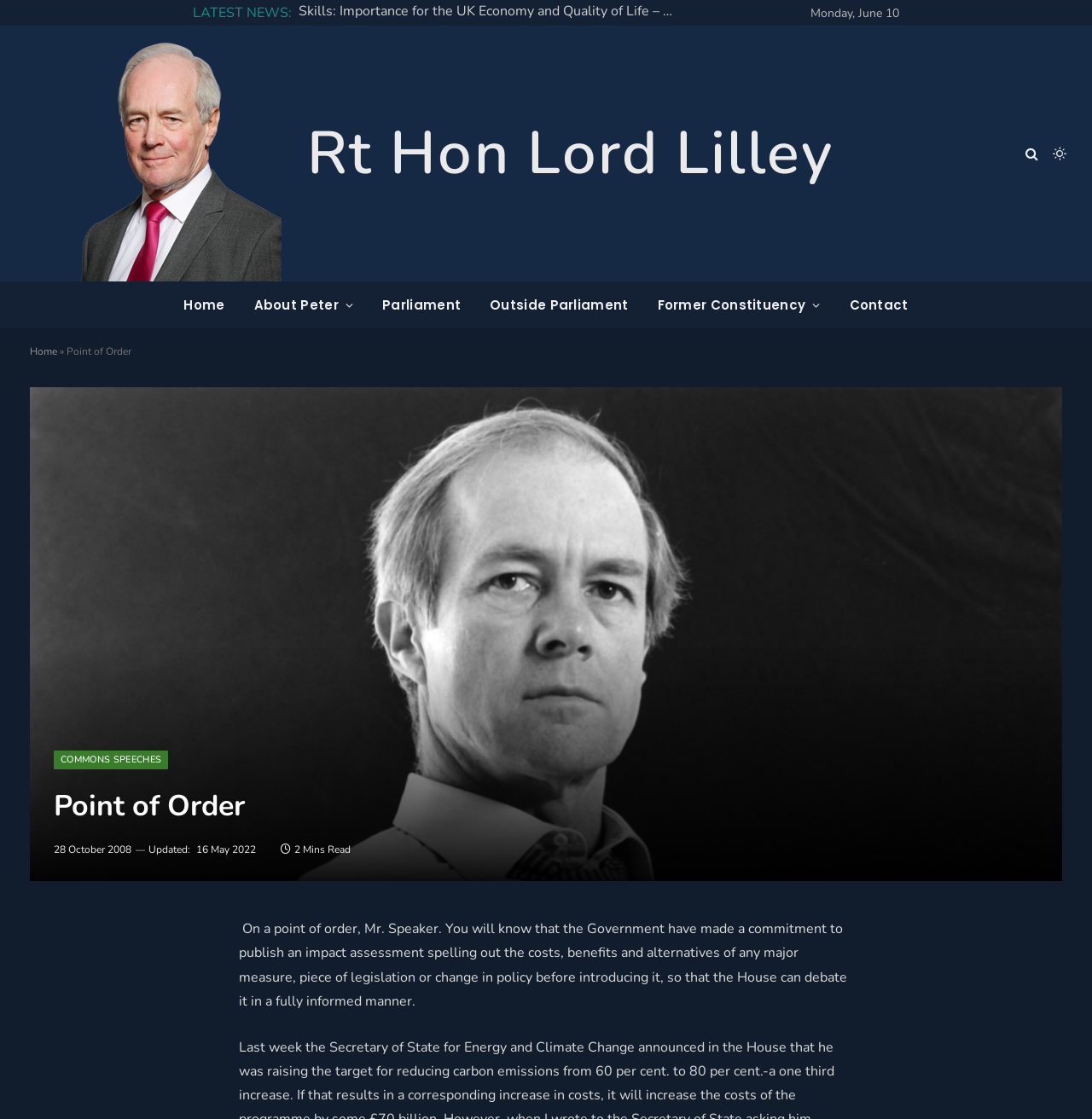Respond to the question below with a single word or phrase:
What is the date of the speech?

28 October 2008